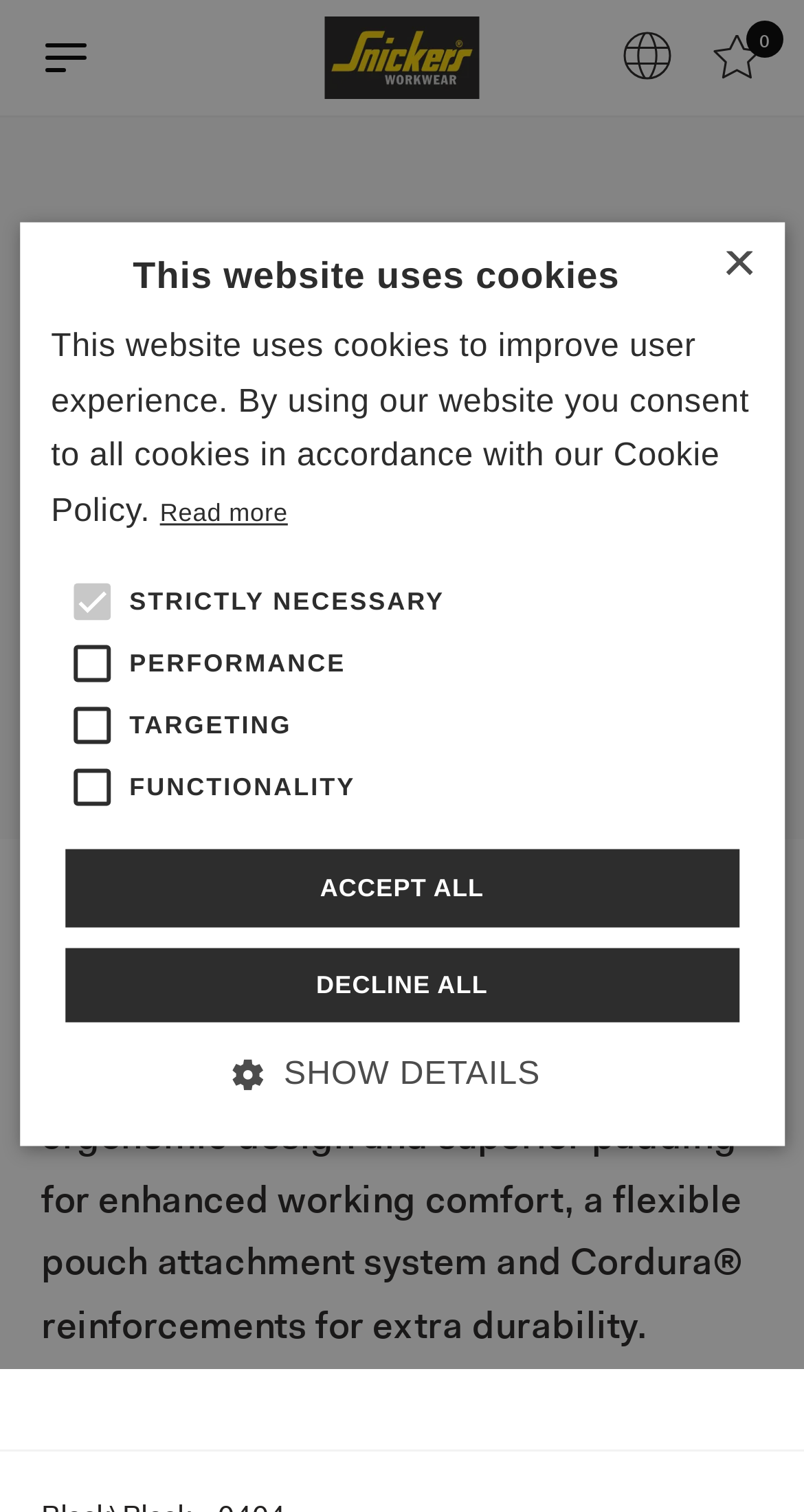Find the bounding box coordinates for the element that must be clicked to complete the instruction: "Visit Snickers Workwear website". The coordinates should be four float numbers between 0 and 1, indicated as [left, top, right, bottom].

[0.404, 0.011, 0.596, 0.065]